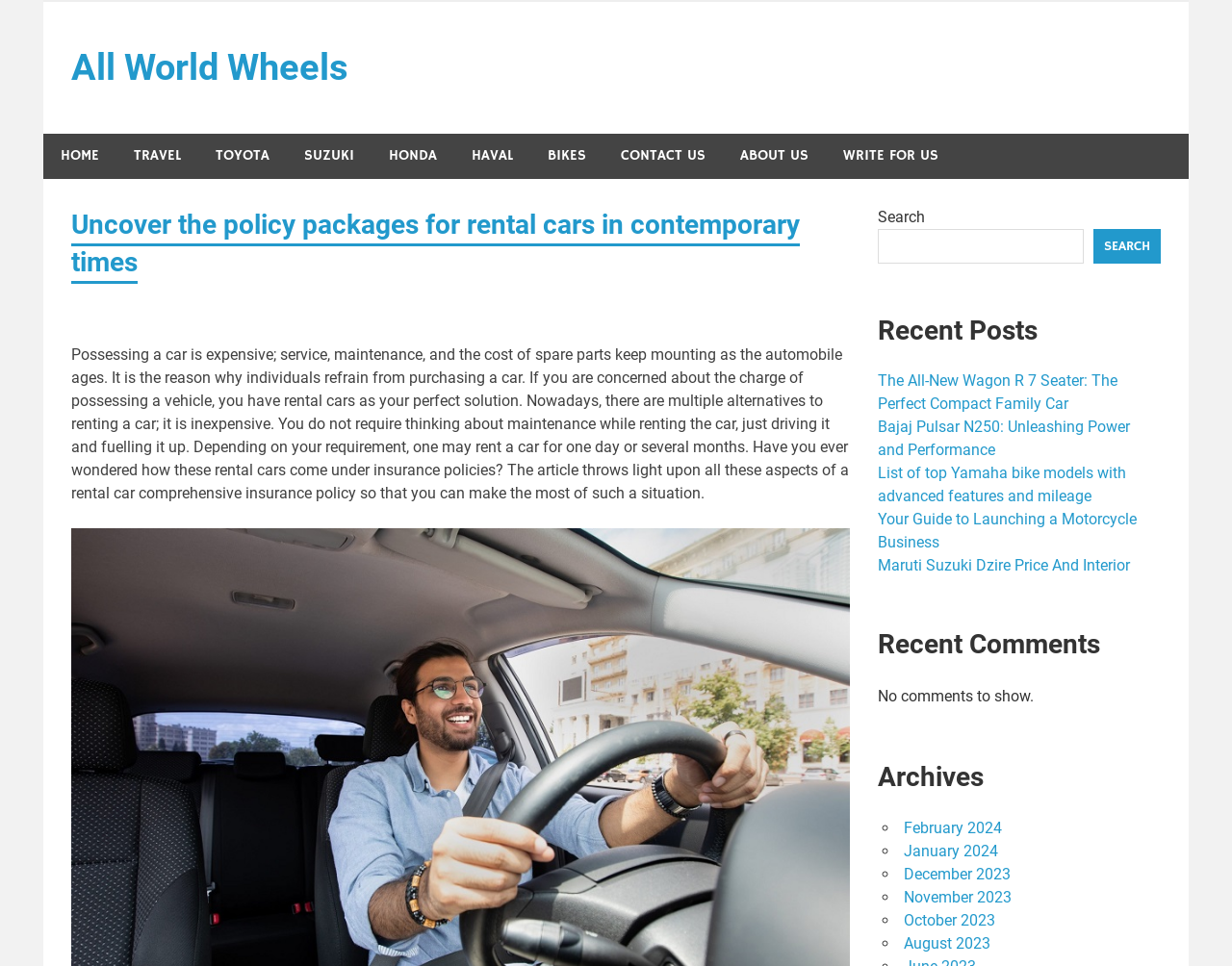Please determine the bounding box coordinates of the element's region to click for the following instruction: "Learn about Toyota".

[0.161, 0.138, 0.233, 0.185]